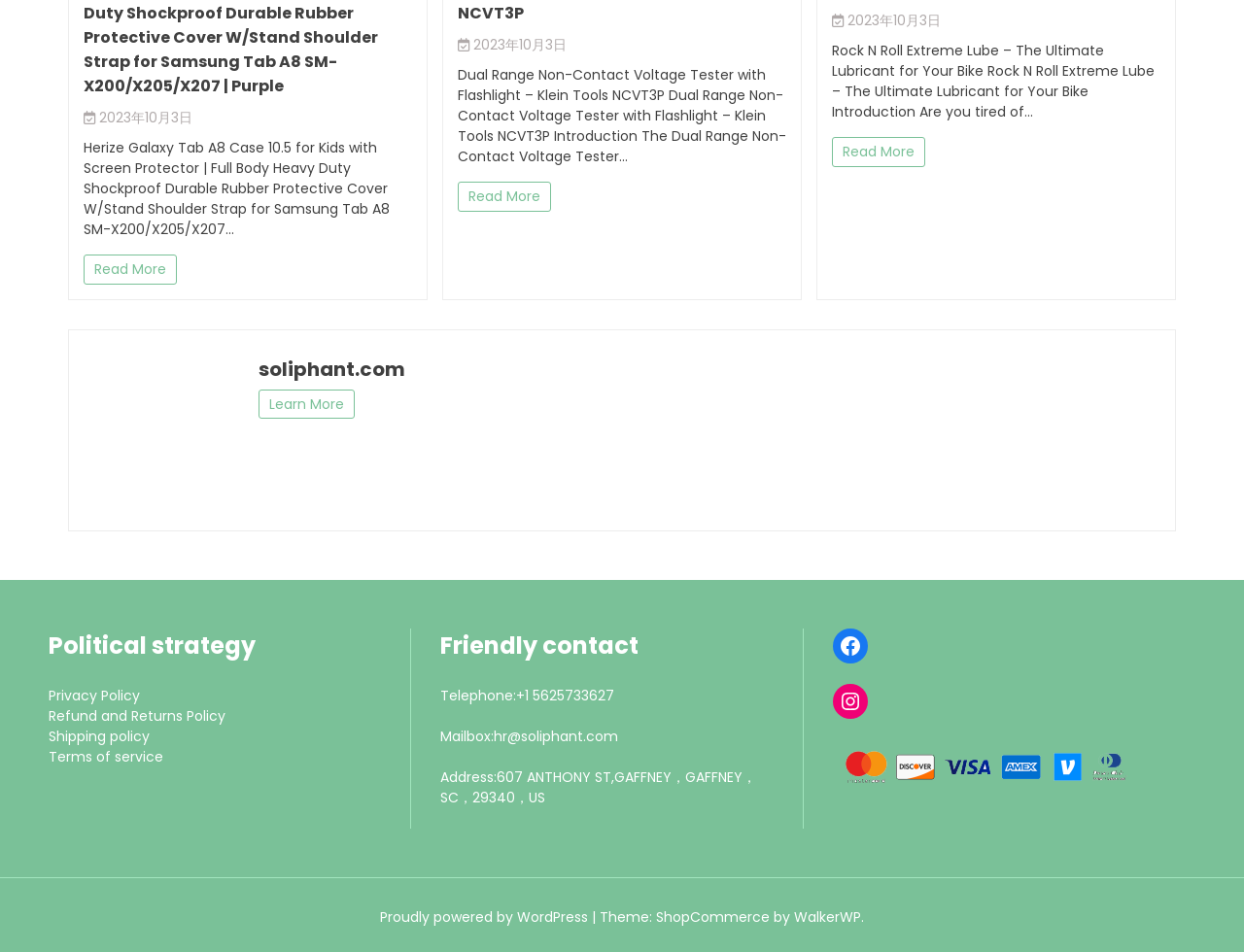Please determine the bounding box coordinates for the UI element described as: "Marigold".

None